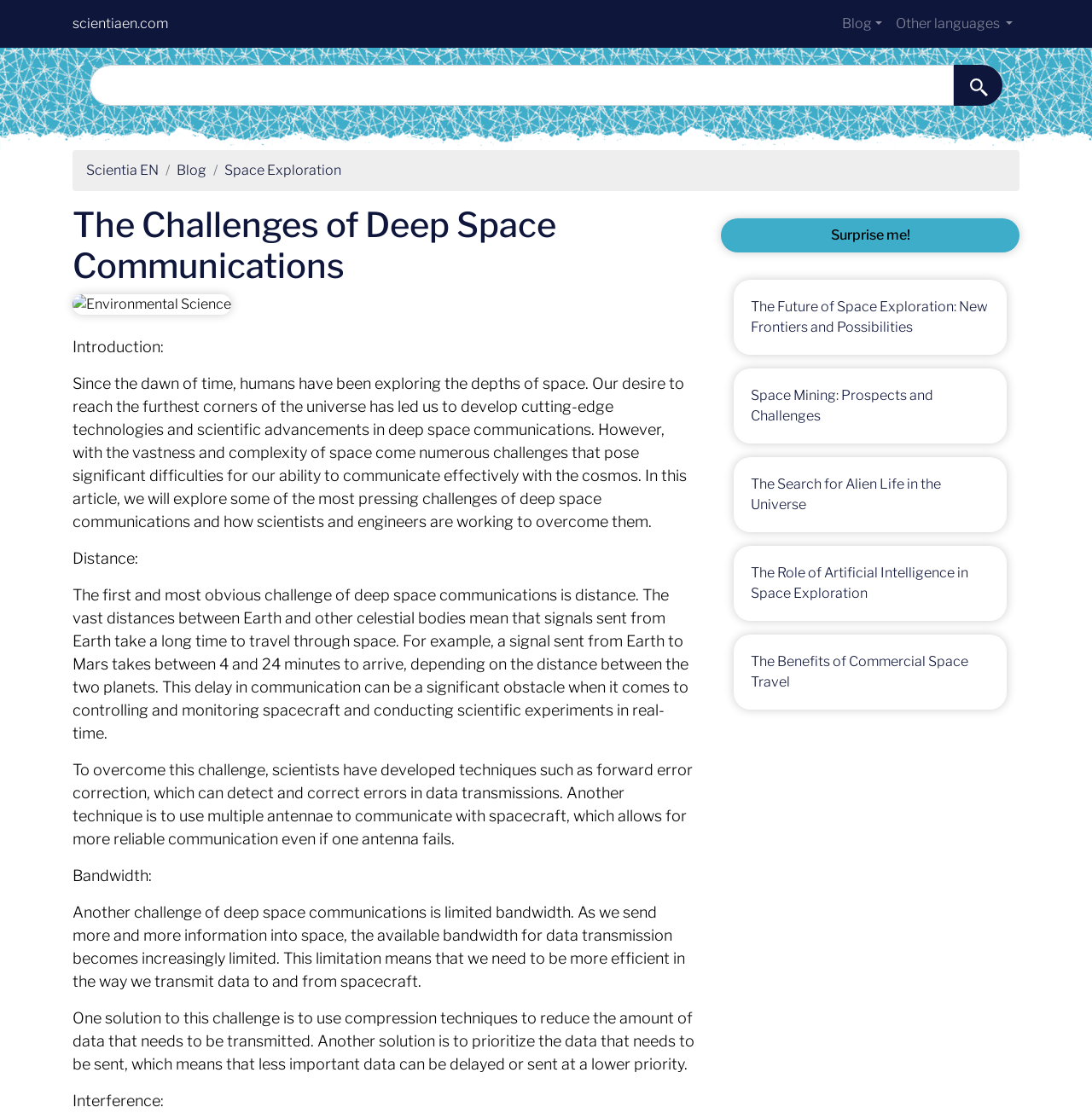Locate the bounding box coordinates of the UI element described by: "Home". Provide the coordinates as four float numbers between 0 and 1, formatted as [left, top, right, bottom].

None